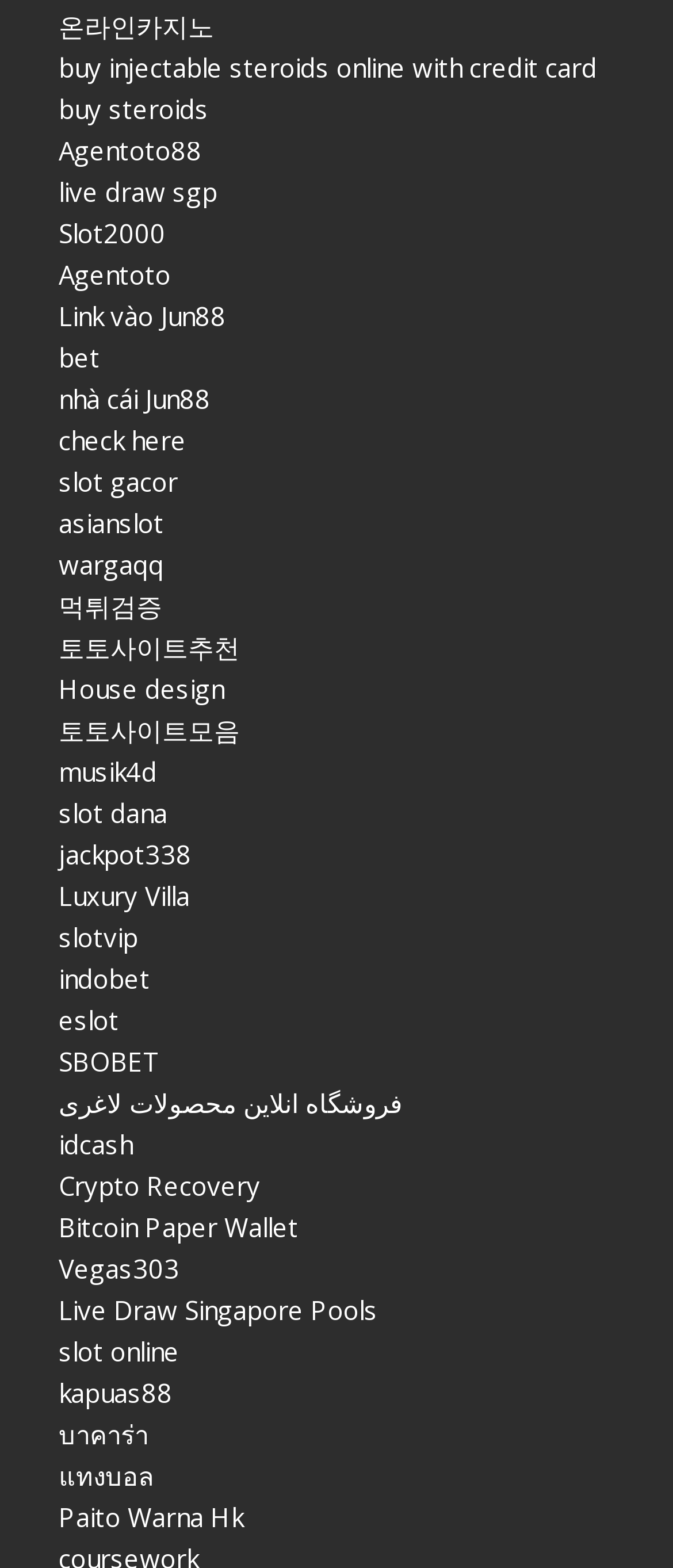Use a single word or phrase to answer the following:
How many links are on this webpage?

42